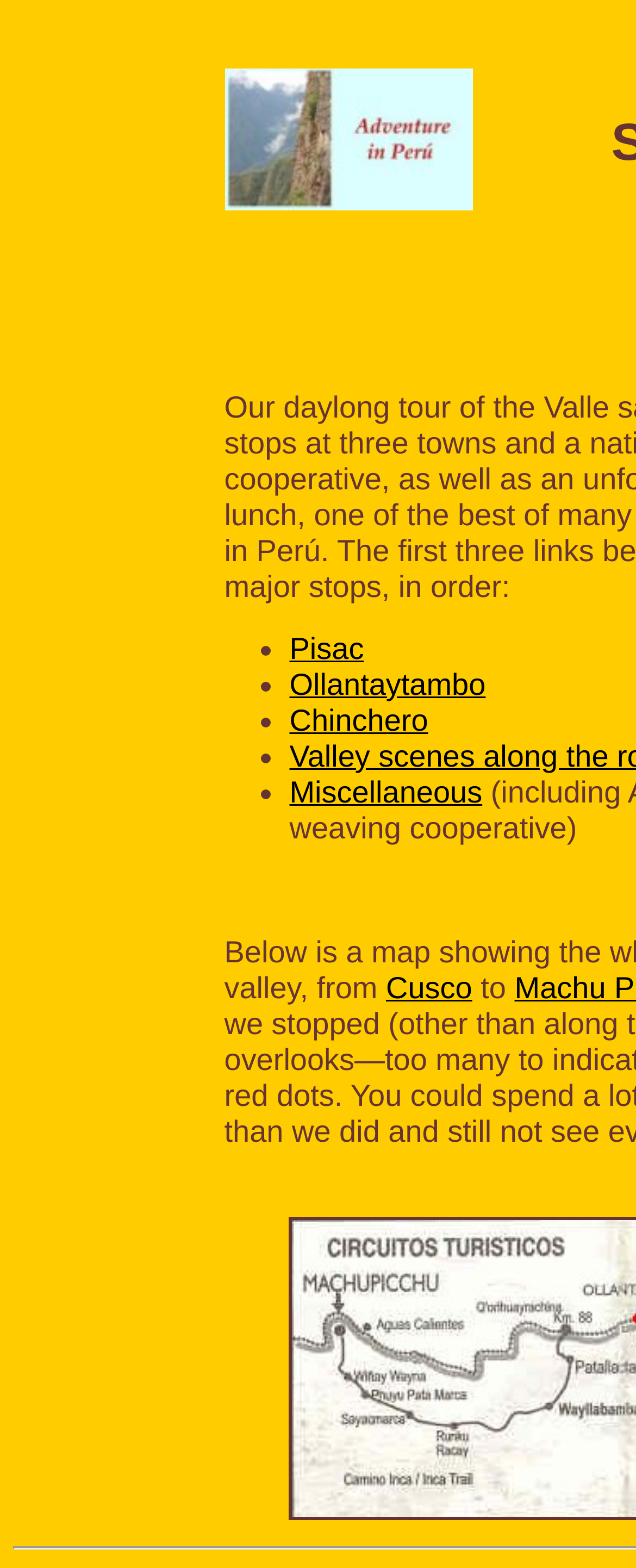What is the text next to the 'Cusco' link?
Provide a short answer using one word or a brief phrase based on the image.

to